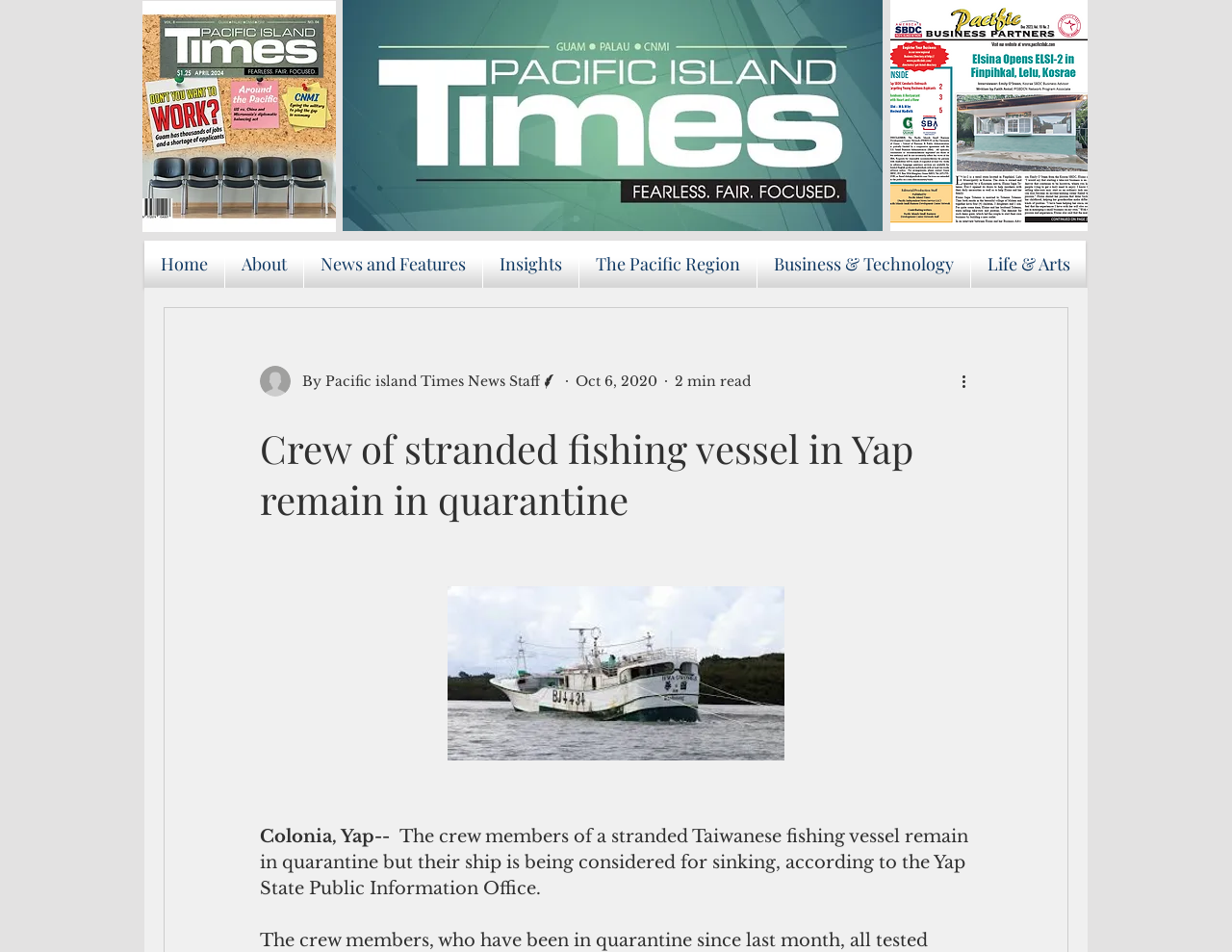How long does it take to read the article?
Please provide a comprehensive answer based on the details in the screenshot.

I found this answer by looking at the section that provides information about the article, which includes a label '2 min read'. This suggests that it takes 2 minutes to read the article.